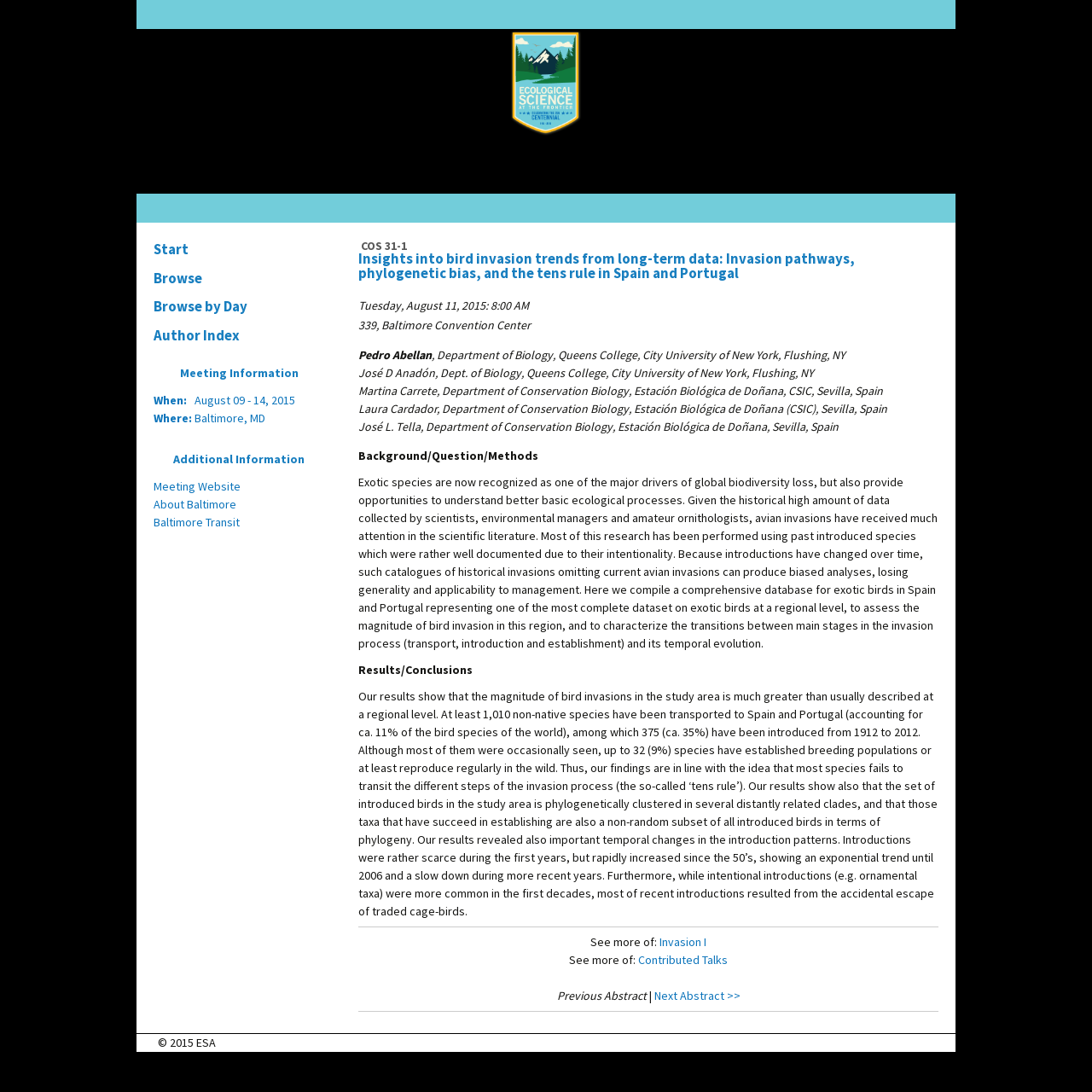Please find the bounding box coordinates of the clickable region needed to complete the following instruction: "Browse by Day". The bounding box coordinates must consist of four float numbers between 0 and 1, i.e., [left, top, right, bottom].

[0.133, 0.268, 0.305, 0.294]